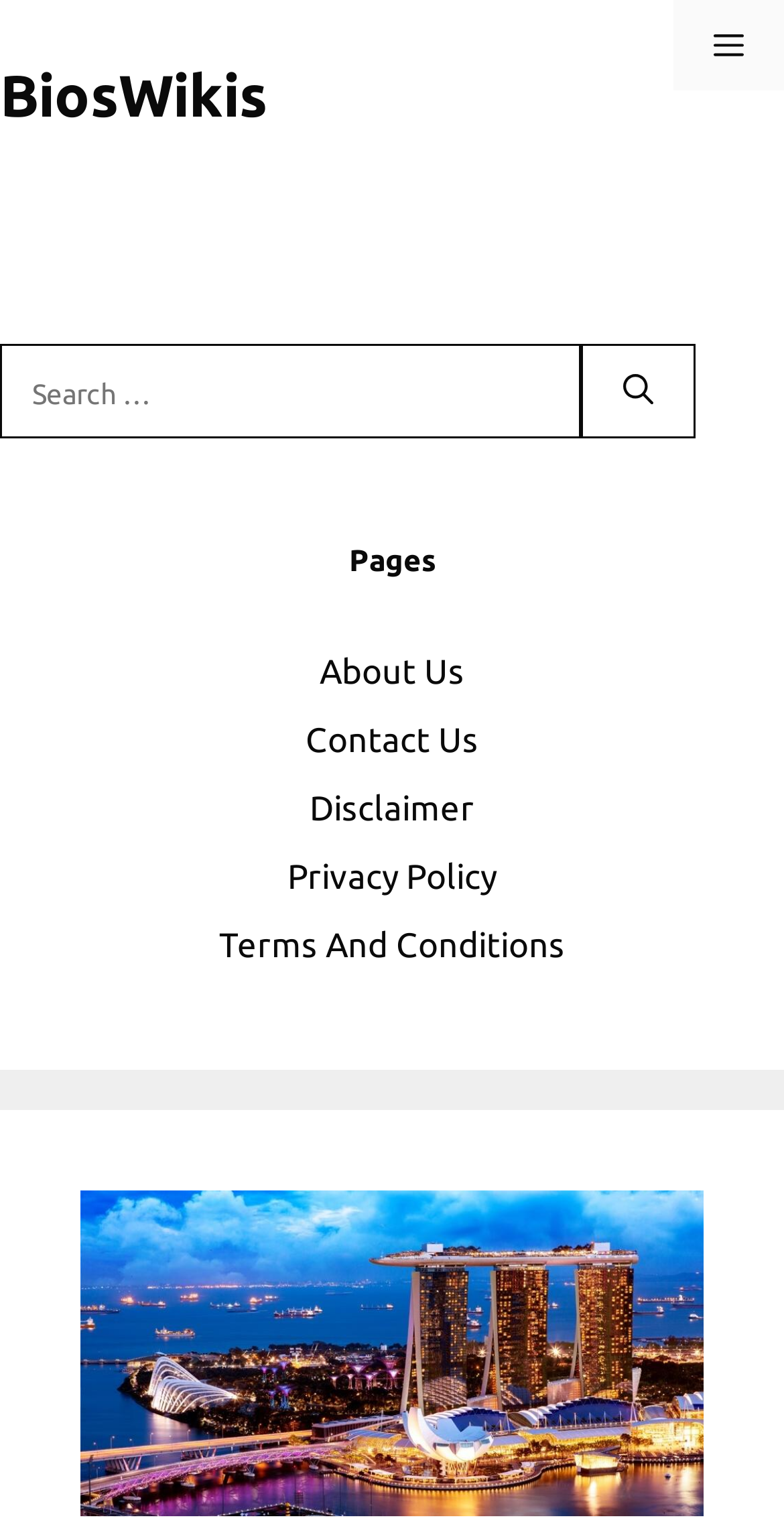What is the function of the searchbox? Refer to the image and provide a one-word or short phrase answer.

To search the website